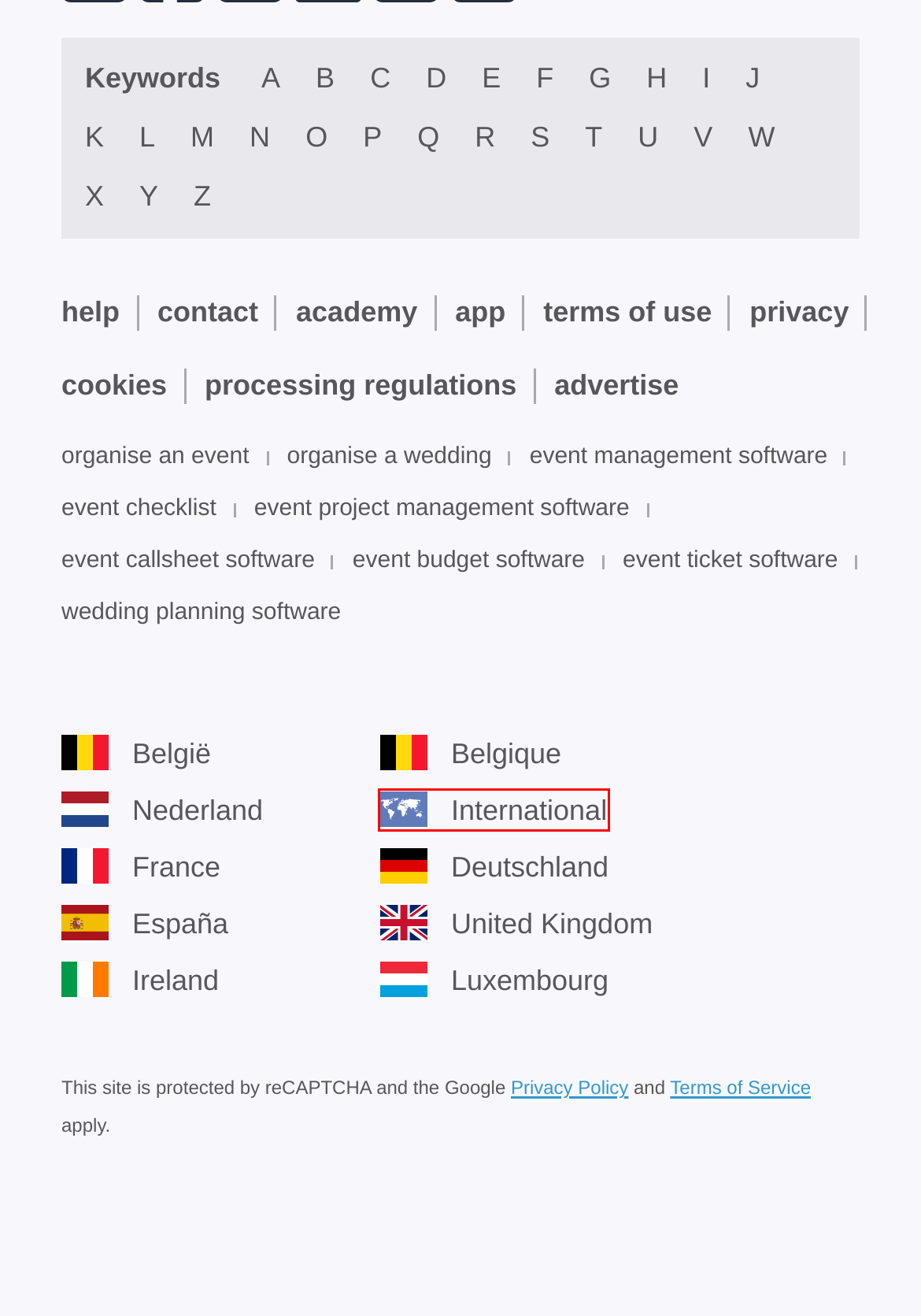You are provided with a screenshot of a webpage containing a red rectangle bounding box. Identify the webpage description that best matches the new webpage after the element in the bounding box is clicked. Here are the potential descriptions:
A. FAQ | eventplanner.ie
B. Leveranciers organisatie evenementen - k | eventplanner.ie
C. eventplanner.net: Find the Best Event Venues and Suppliers
D. Leveranciers organisatie evenementen - g | eventplanner.ie
E. Leveranciers organisatie evenementen - q | eventplanner.ie
F. Leveranciers organisatie evenementen - w | eventplanner.ie
G. Leveranciers organisatie evenementen - e | eventplanner.ie
H. Leveranciers organisatie evenementen - n | eventplanner.ie

C